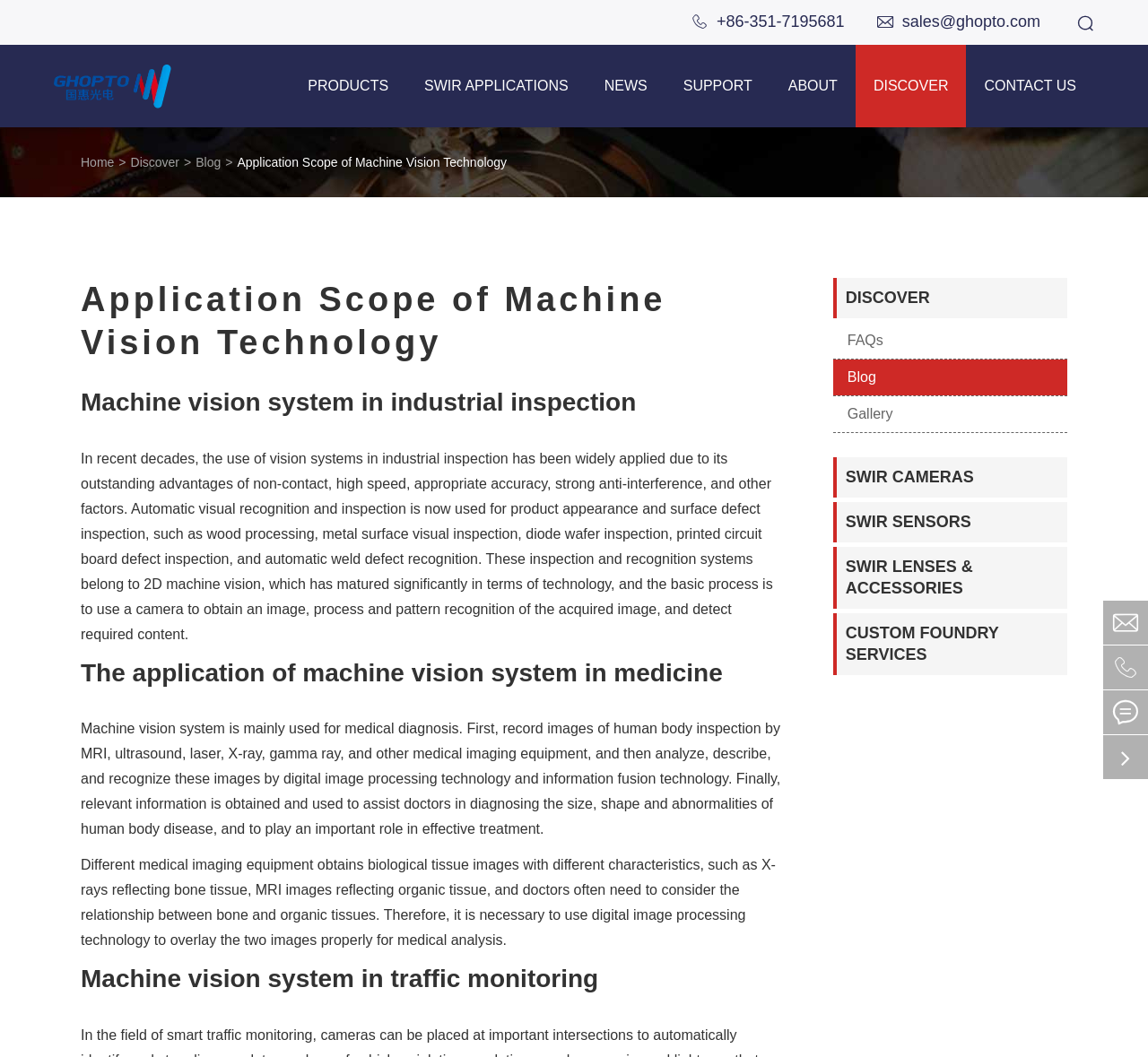Identify the bounding box coordinates for the UI element described as: "Products".

[0.268, 0.042, 0.338, 0.12]